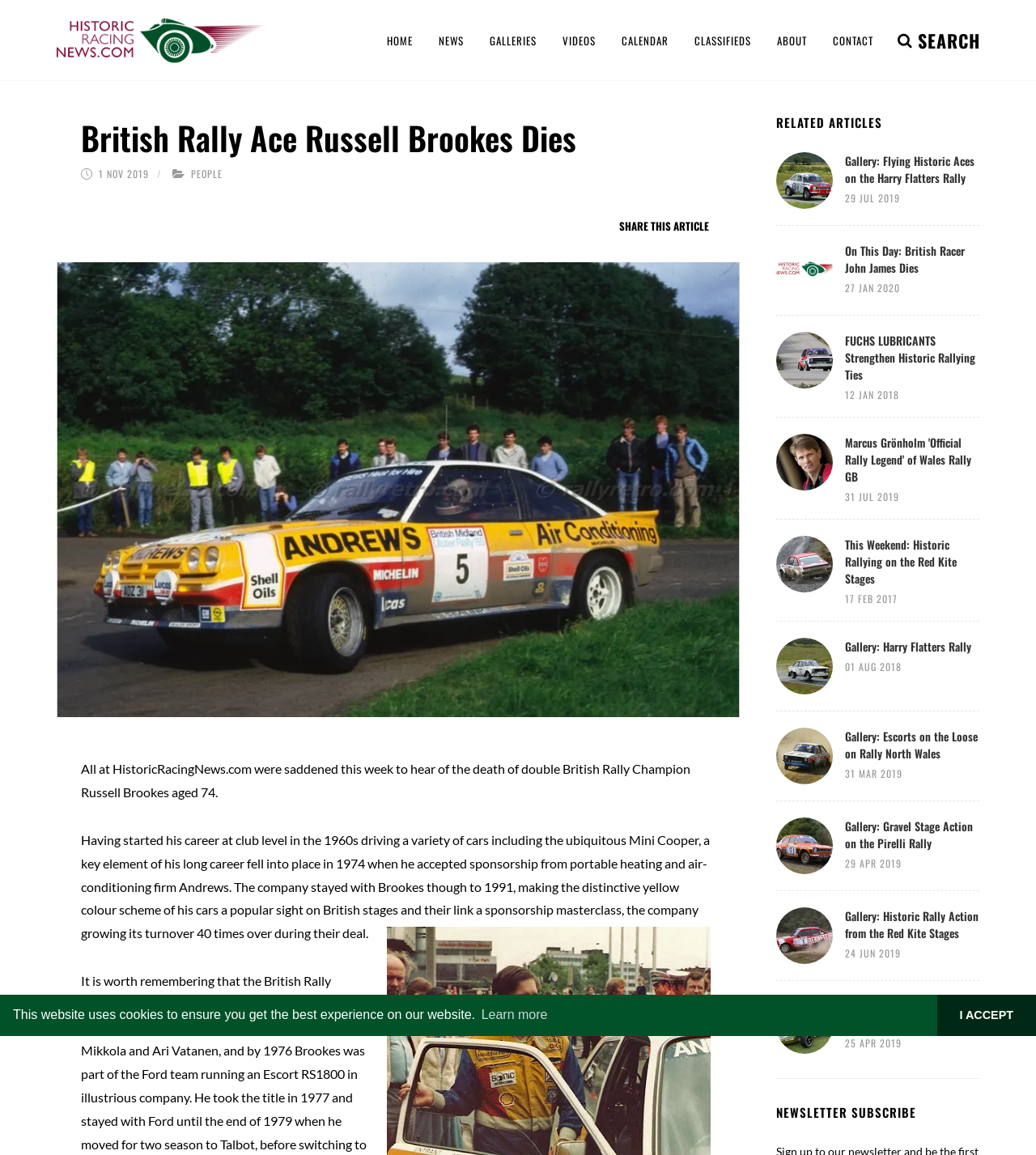Locate the bounding box coordinates of the clickable element to fulfill the following instruction: "read the related article about Gallery: Flying Historic Aces on the Harry Flatters Rally". Provide the coordinates as four float numbers between 0 and 1 in the format [left, top, right, bottom].

[0.749, 0.131, 0.804, 0.18]